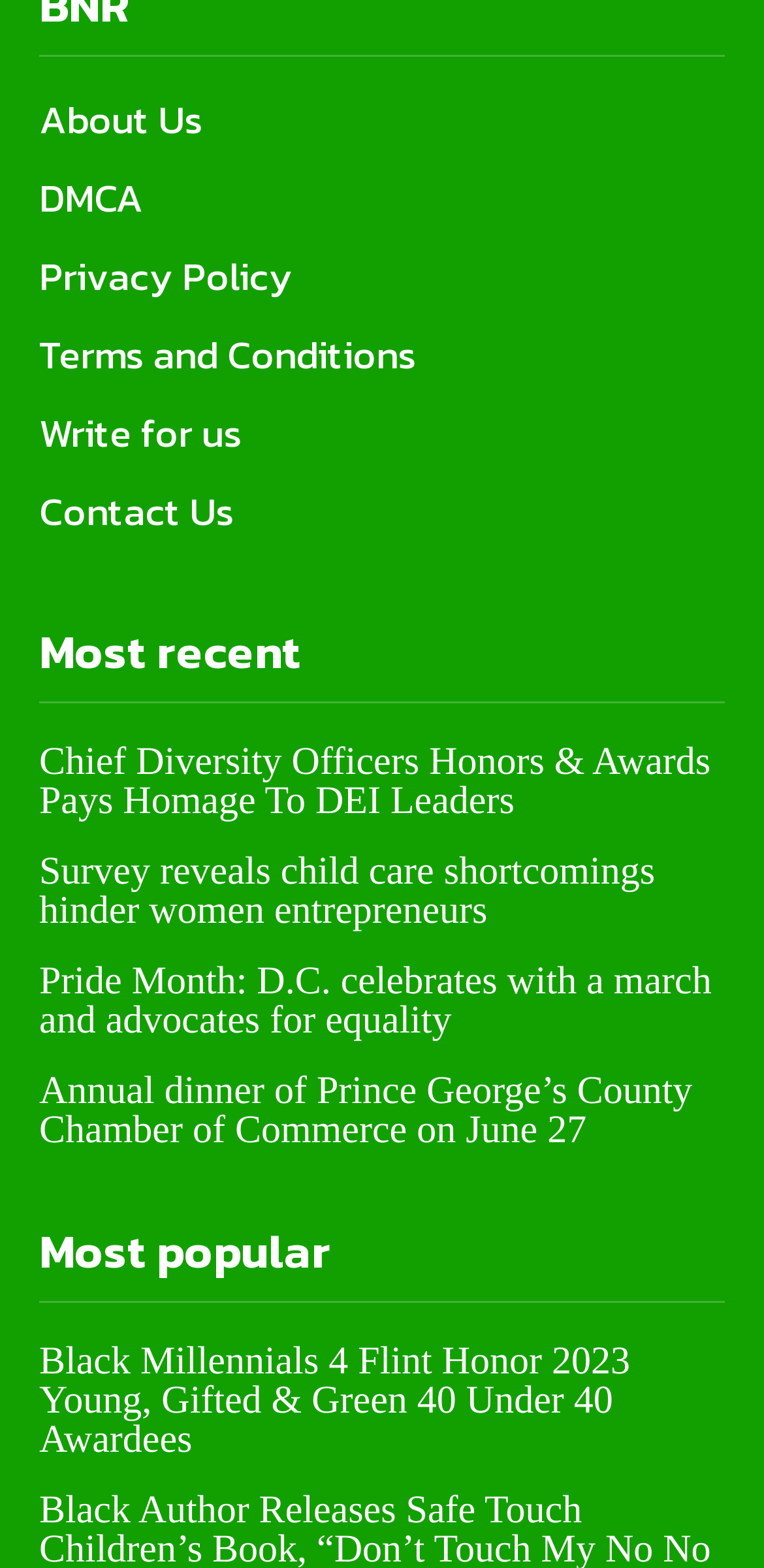Find the bounding box coordinates of the element's region that should be clicked in order to follow the given instruction: "Learn about the Annual dinner of Prince George’s County Chamber of Commerce". The coordinates should consist of four float numbers between 0 and 1, i.e., [left, top, right, bottom].

[0.051, 0.683, 0.906, 0.735]